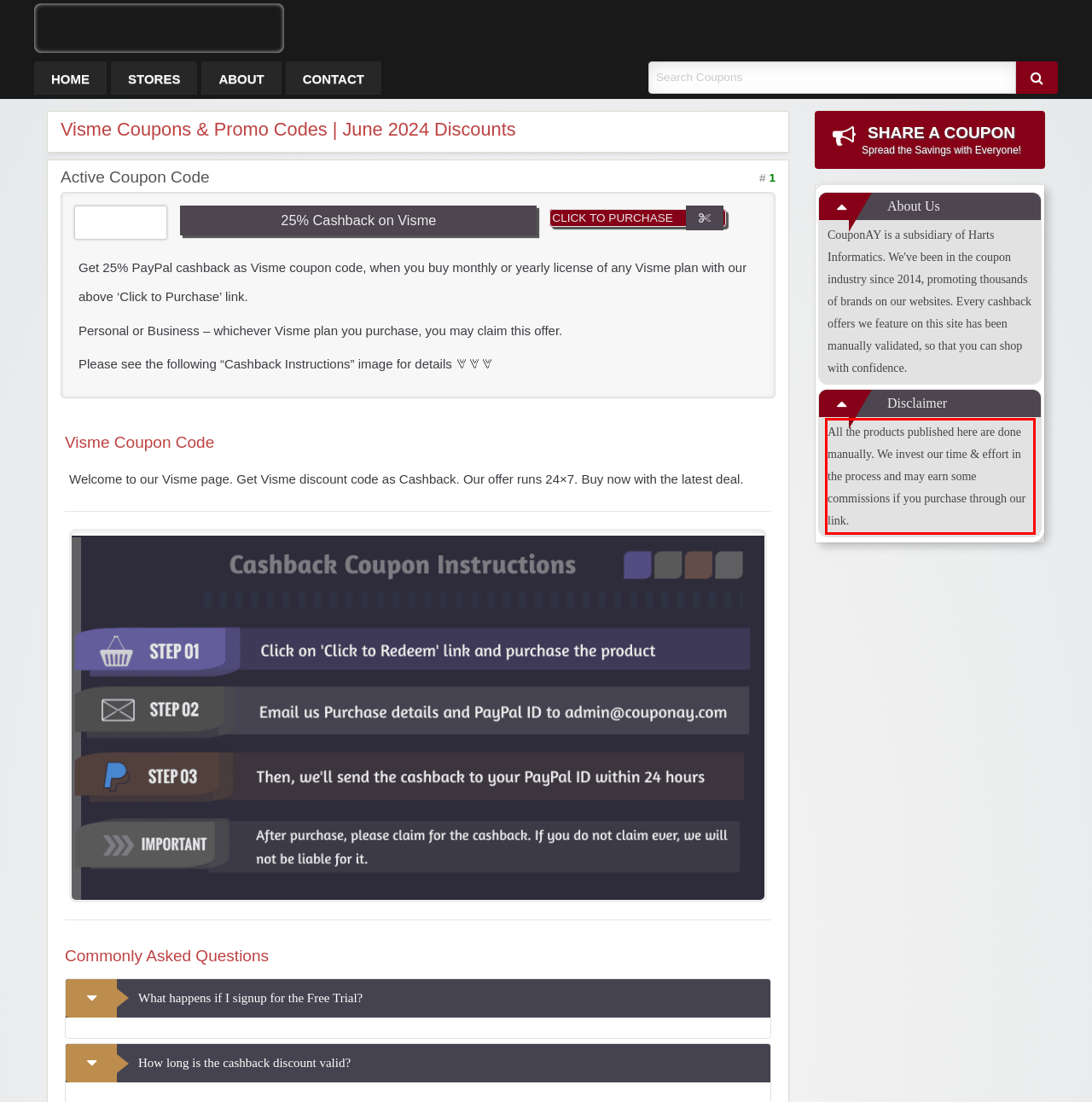From the provided screenshot, extract the text content that is enclosed within the red bounding box.

All the products published here are done manually. We invest our time & effort in the process and may earn some commissions if you purchase through our link.